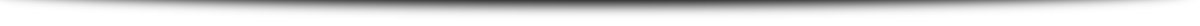What does the shadow symbolize? Using the information from the screenshot, answer with a single word or phrase.

Creativity and depth